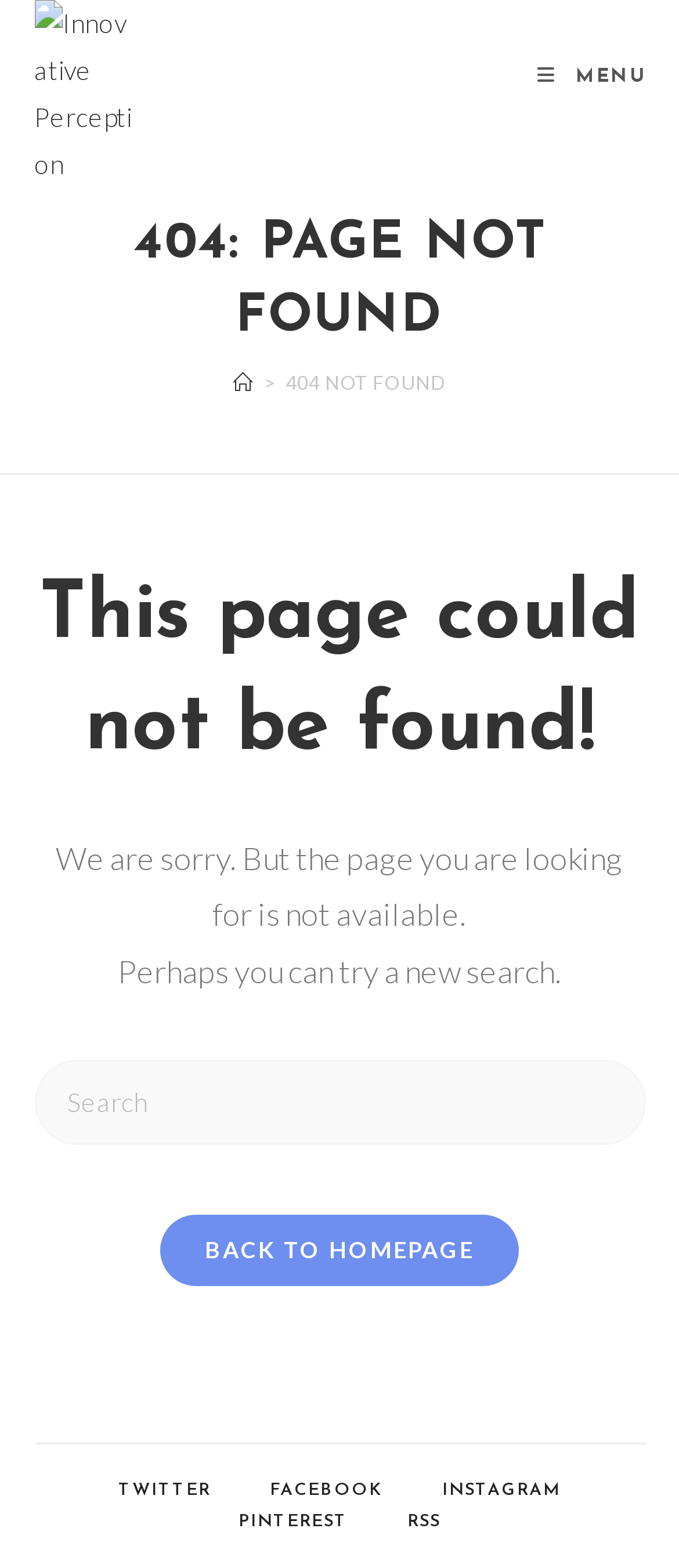Use the information in the screenshot to answer the question comprehensively: What social media platforms are linked?

The webpage provides links to various social media platforms, including Twitter, Facebook, Instagram, Pinterest, and RSS, which allows users to access the website's presence on these platforms.